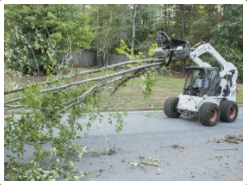Outline with detail what the image portrays.

The image showcases a specialized piece of equipment used for tree management, prominently featured in the foreground. A compact, wheeled loader is engaged in the task of removing branches from a tree, with several sizable limbs already detached and lying on the ground. The operator, visible inside the machine, skillfully maneuvers the attachment at the front to lift and transport the tree branches, demonstrating the efficiency of modern tree trimming and removal services. The backdrop reveals a tree-lined street, emphasizing a natural environment that is undergoing maintenance. This scene perfectly illustrates the specialized work of tree care professionals, reflecting their expertise in managing and maintaining landscape aesthetics and safety.